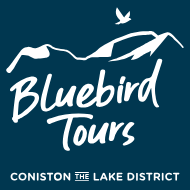What region do the tours service?
Using the image as a reference, give a one-word or short phrase answer.

Coniston The Lake District